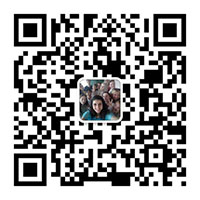What is at the center of the QR code?
Based on the visual details in the image, please answer the question thoroughly.

According to the caption, at the center of the QR code, there's a small, circular photo featuring several individuals, which adds a personal touch to the otherwise technical design.